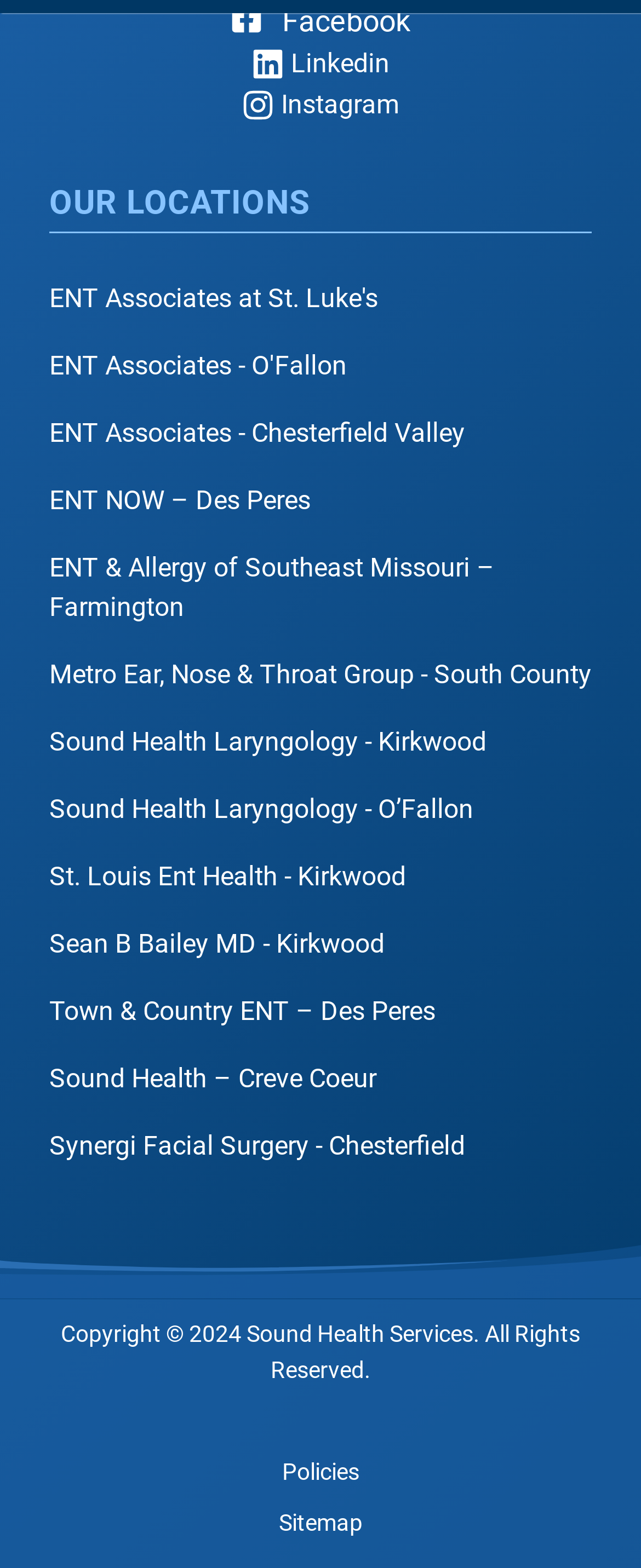Please answer the following question using a single word or phrase: 
How many links are available in the top section?

15